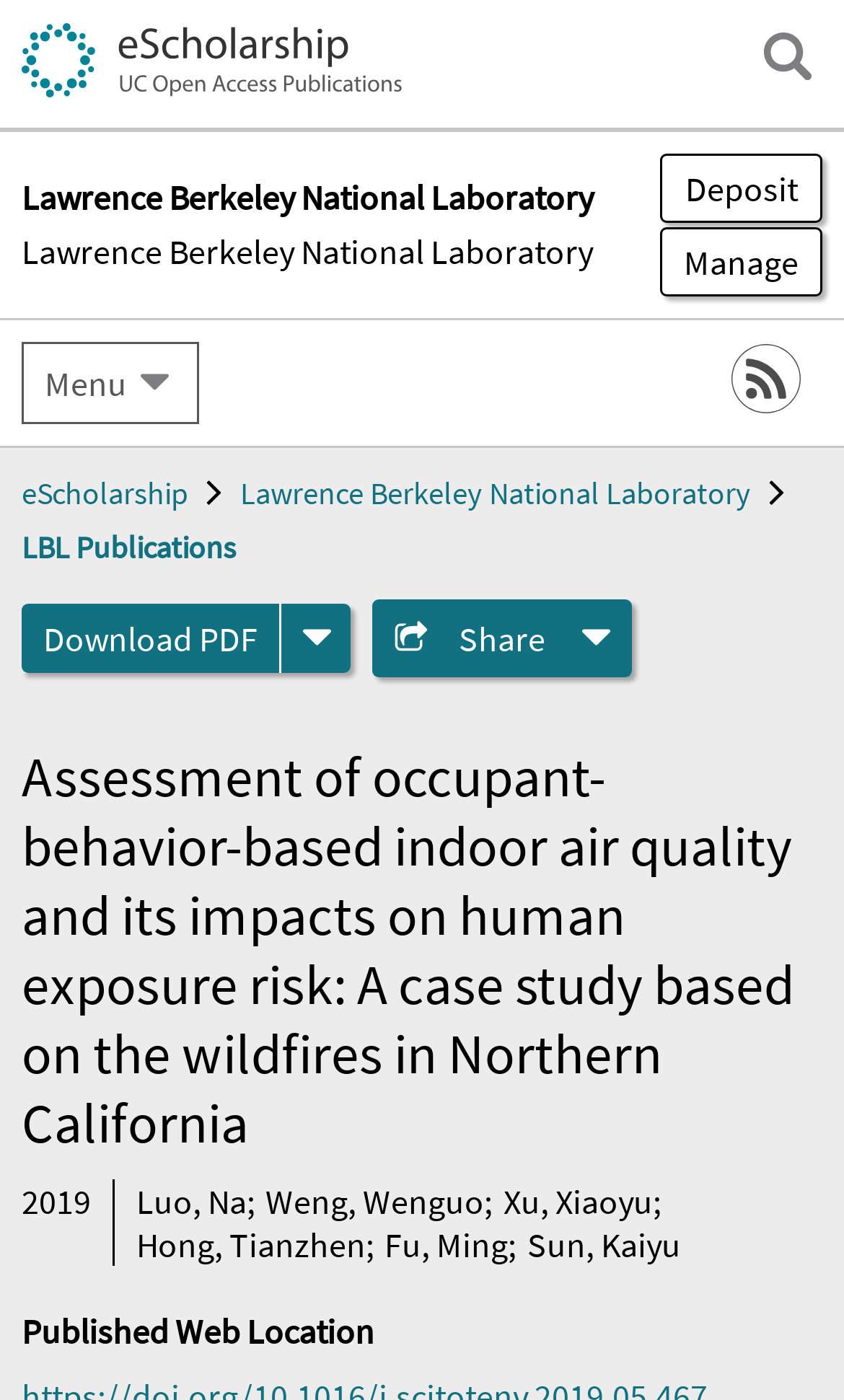Who are the authors of the study?
From the image, respond with a single word or phrase.

Luo, Na; Weng, Wenguo; Xu, Xiaoyu; Hong, Tianzhen; Fu, Ming; Sun, Kaiyu